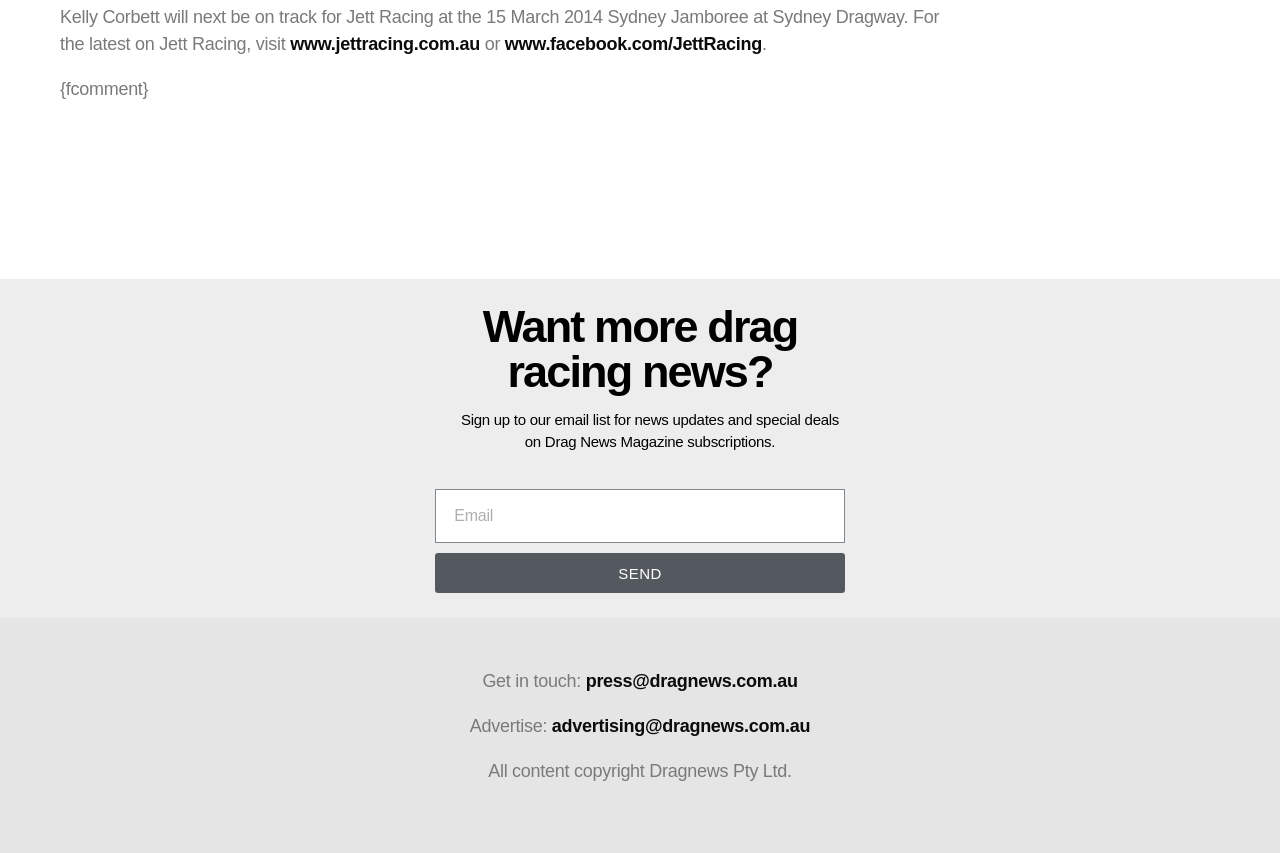Give a one-word or phrase response to the following question: Where can I find the latest on Jett Racing?

www.jettracing.com.au or www.facebook.com/JettRacing